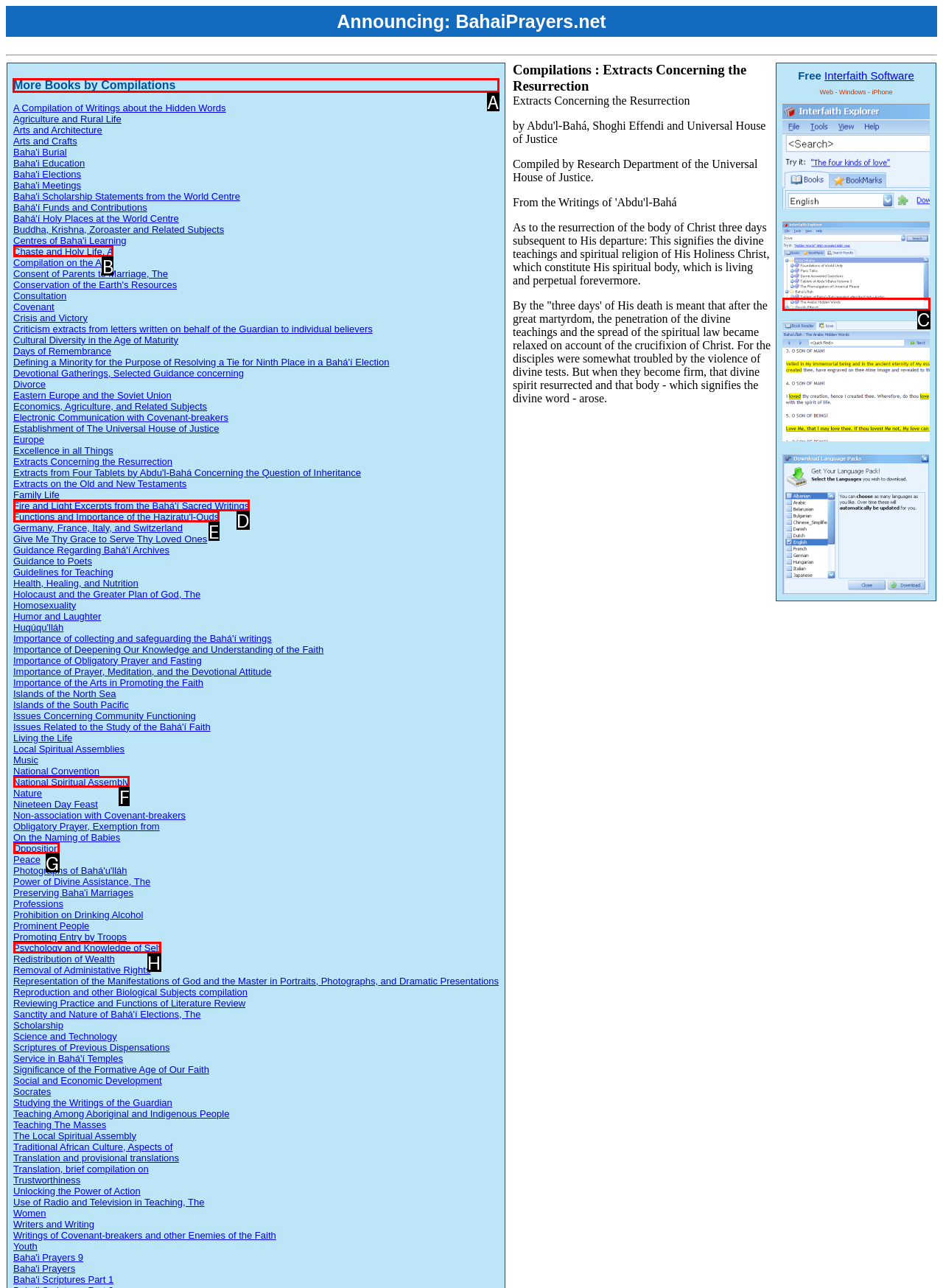Which UI element should be clicked to perform the following task: View more books by Compilations? Answer with the corresponding letter from the choices.

A